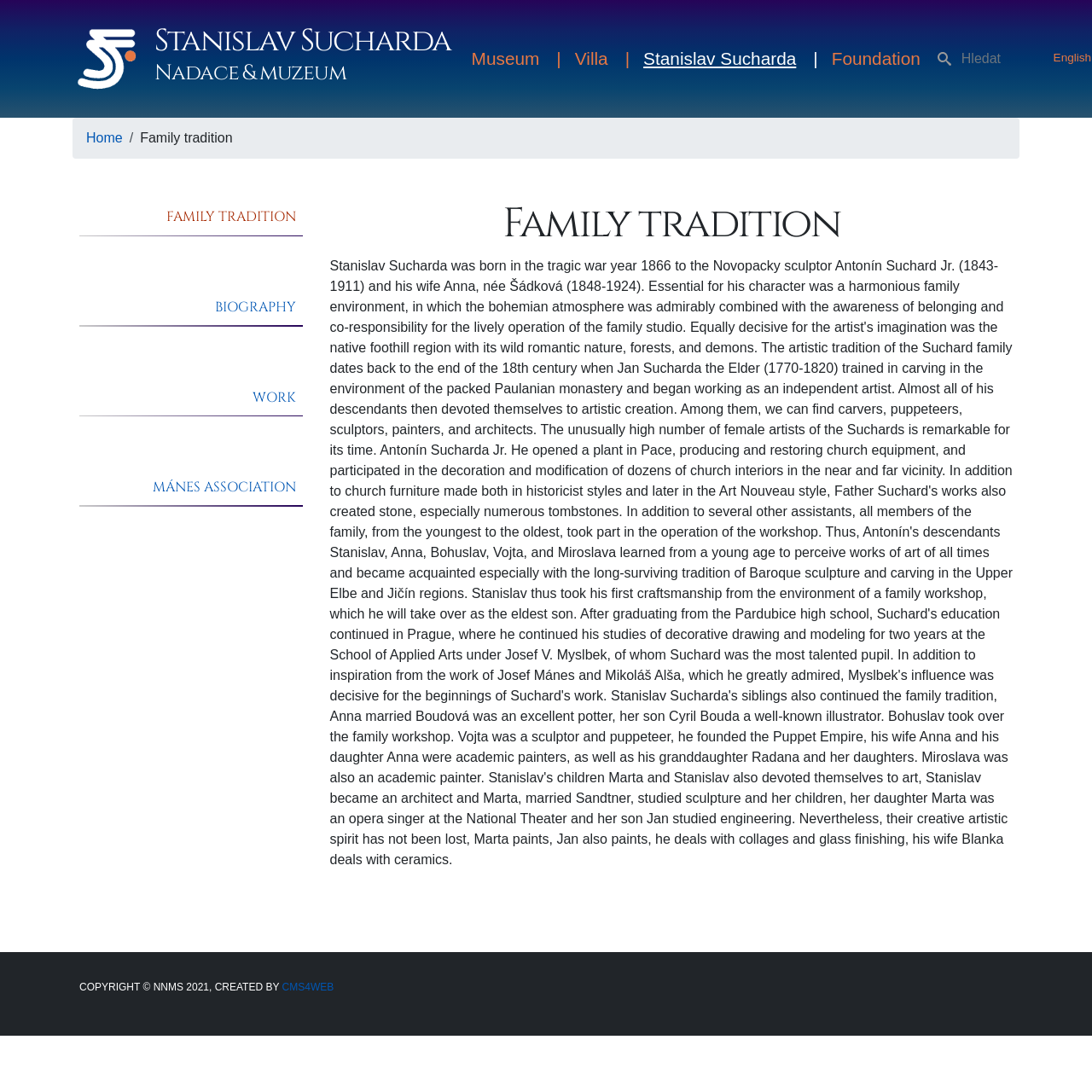Determine the bounding box coordinates of the clickable region to follow the instruction: "visit the museum page".

[0.425, 0.035, 0.52, 0.072]